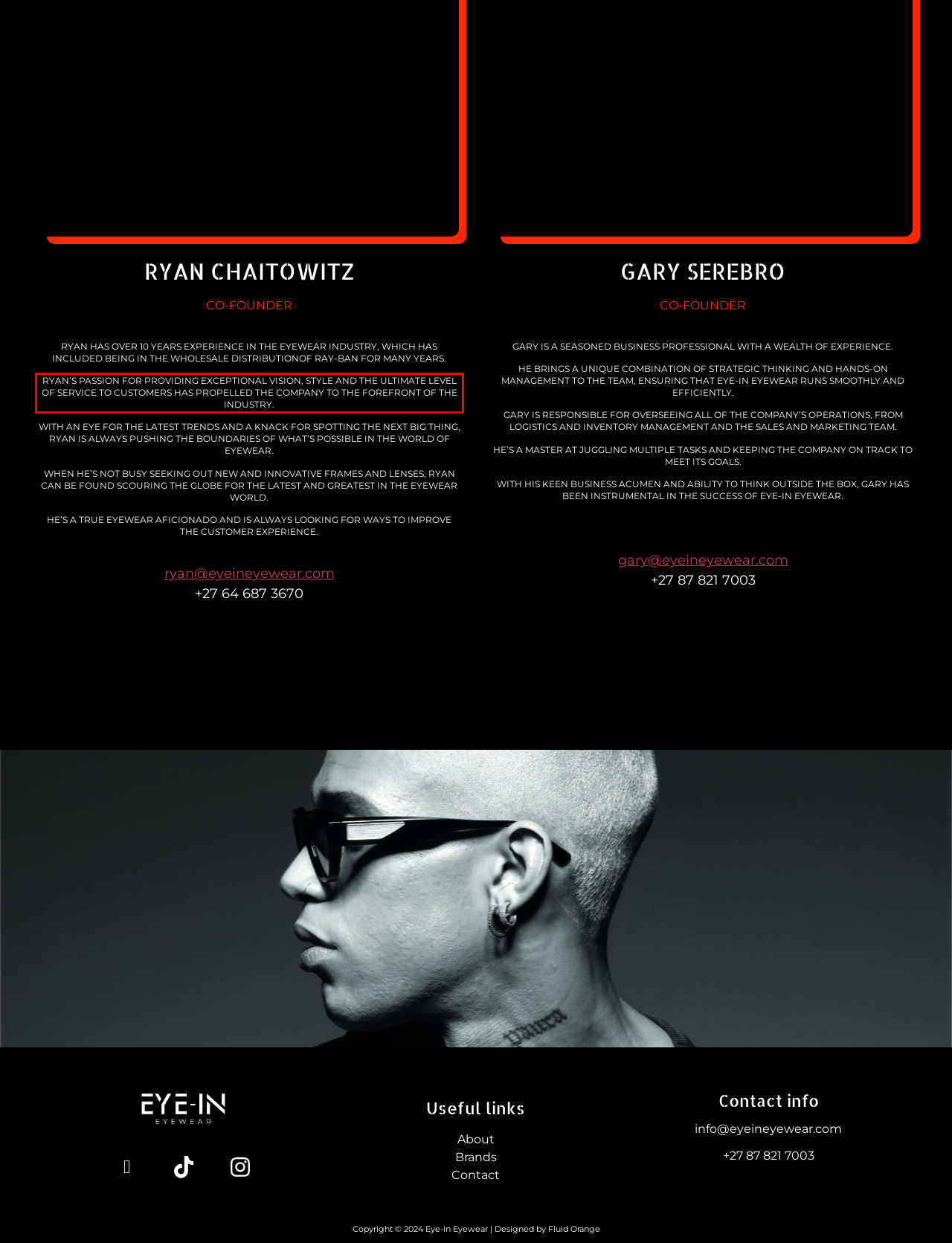Given a screenshot of a webpage with a red bounding box, please identify and retrieve the text inside the red rectangle.

RYAN’S PASSION FOR PROVIDING EXCEPTIONAL VISION, STYLE AND THE ULTIMATE LEVEL OF SERVICE TO CUSTOMERS HAS PROPELLED THE COMPANY TO THE FOREFRONT OF THE INDUSTRY.